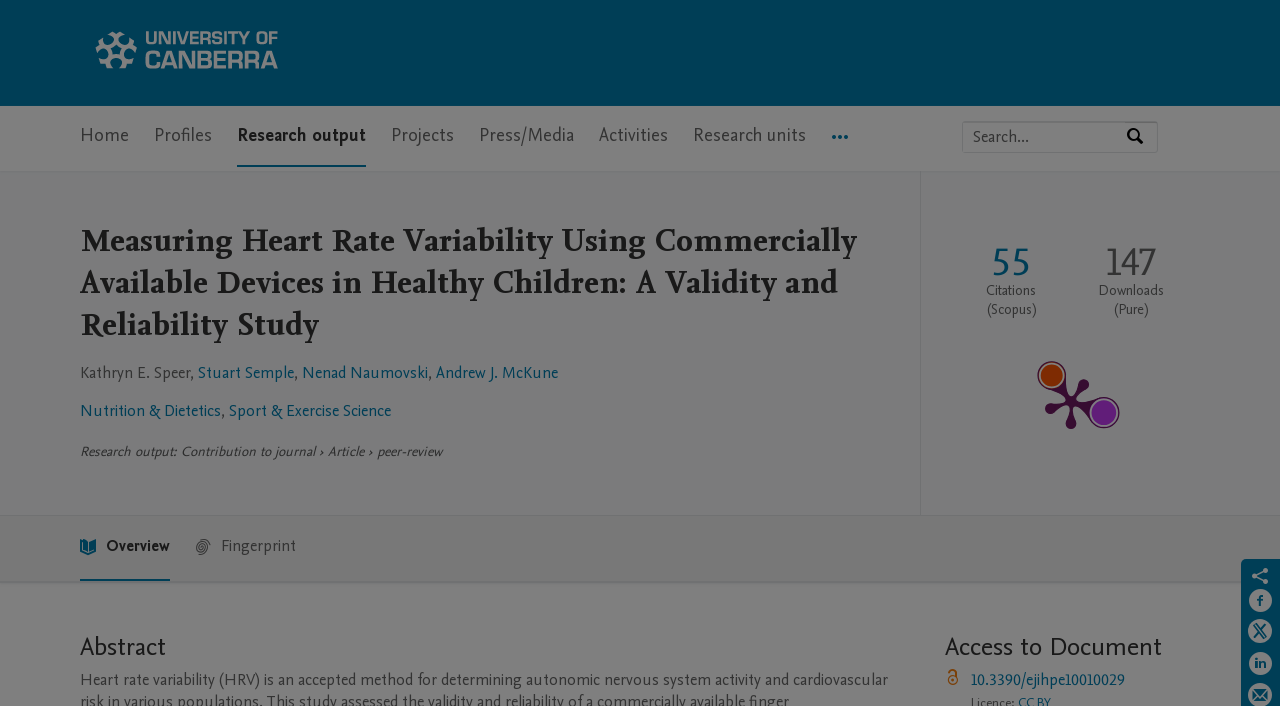Determine the bounding box coordinates for the area you should click to complete the following instruction: "Go to University of Canberra Research Portal Home".

[0.062, 0.028, 0.227, 0.122]